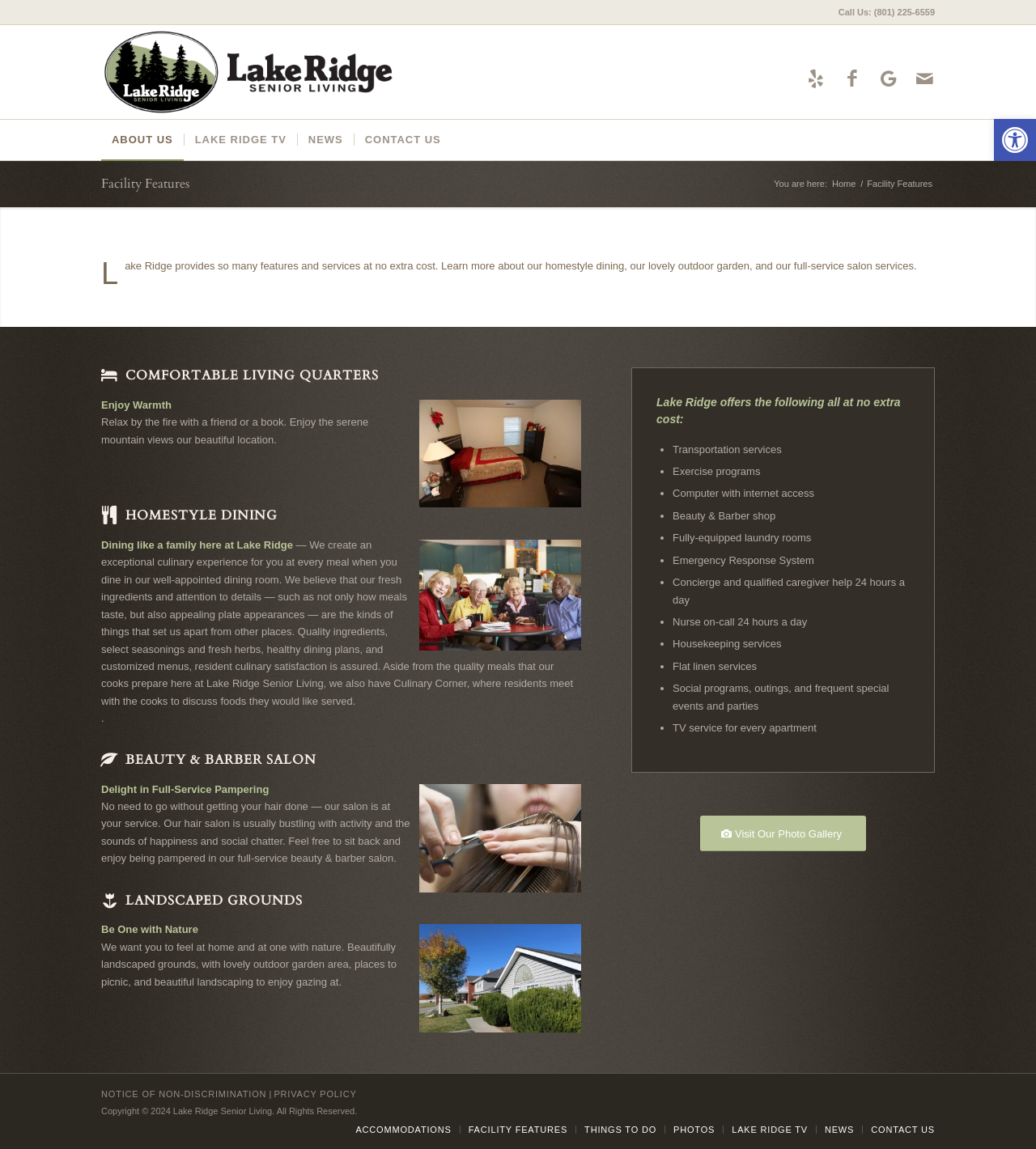Reply to the question with a single word or phrase:
What is the atmosphere like in the outdoor garden area?

Serene